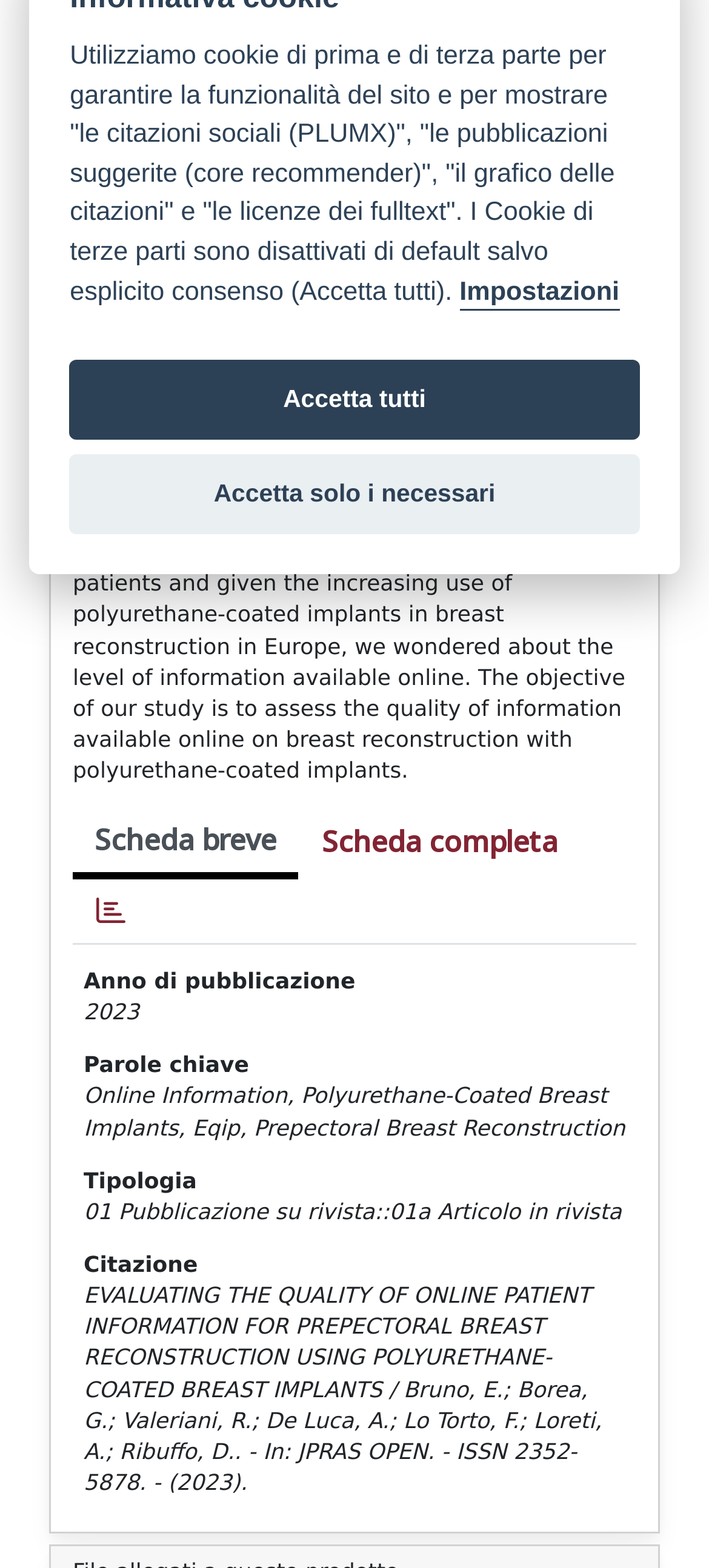Find the bounding box of the element with the following description: "Impostazioni". The coordinates must be four float numbers between 0 and 1, formatted as [left, top, right, bottom].

[0.648, 0.177, 0.874, 0.198]